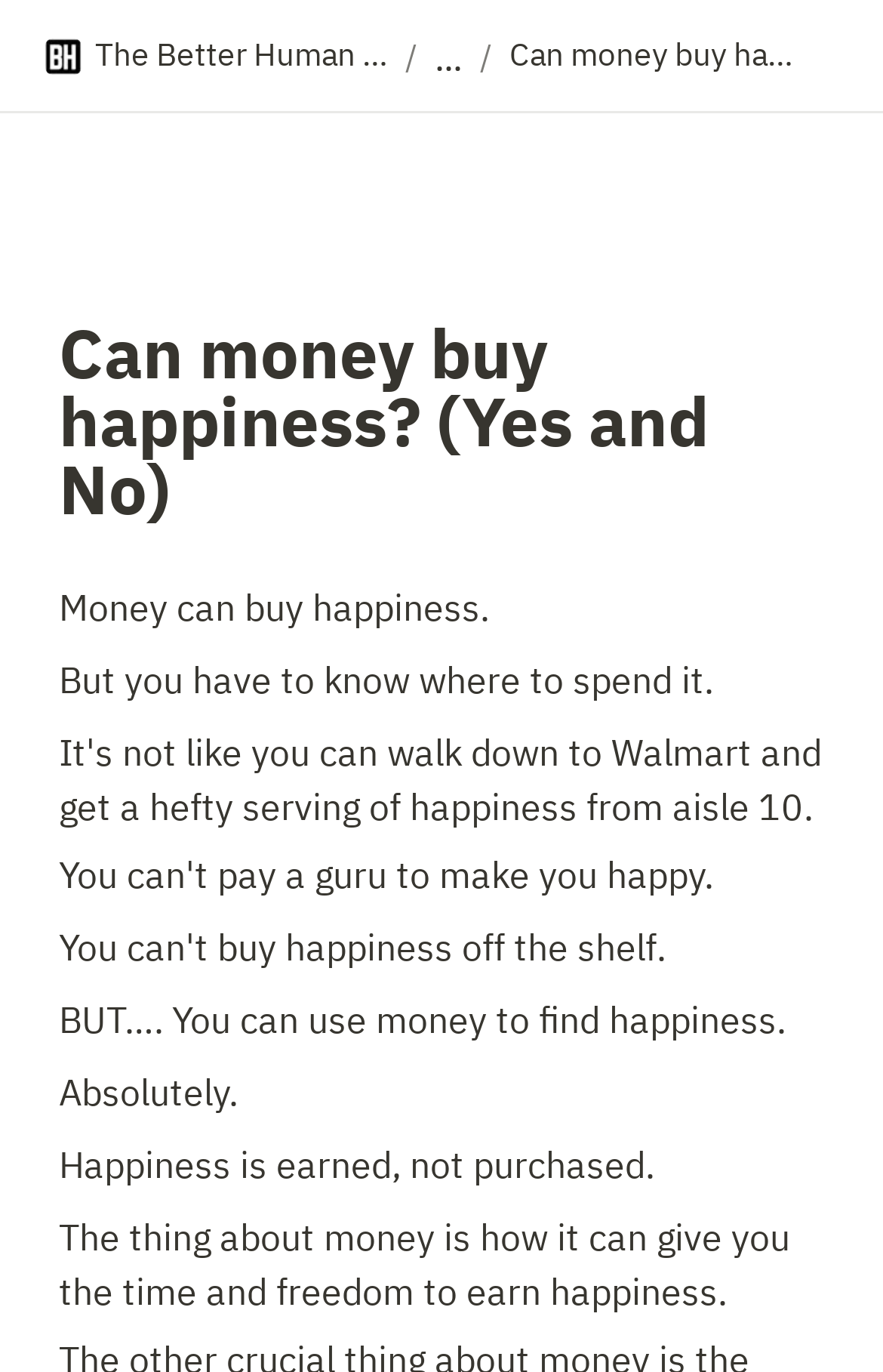Describe the entire webpage, focusing on both content and design.

The webpage is about the topic "Can money buy happiness?" with a title "Can money buy happiness? (Yes and No)". At the top left, there is a link to "The Better Human by Colin Stuckert" accompanied by a small image of the same name. Next to the link, there is a slash symbol and an ellipsis. 

On the right side of the top section, there is a link to "More Articles" with an icon. Below this top section, there is a main heading that spans almost the entire width of the page, which is the same as the title "Can money buy happiness? (Yes and No)". 

Under the heading, there are five paragraphs of text. The first paragraph states "Money can buy happiness." The second paragraph adds a condition, "But you have to know where to spend it." The third paragraph contrasts the first two, saying "BUT…. You can use money to find happiness." The fourth paragraph is a short affirmation, "Absolutely." The fifth and final paragraph explains the relationship between money and happiness, "Happiness is earned, not purchased. The thing about money is how it can give you the time and freedom to earn happiness."